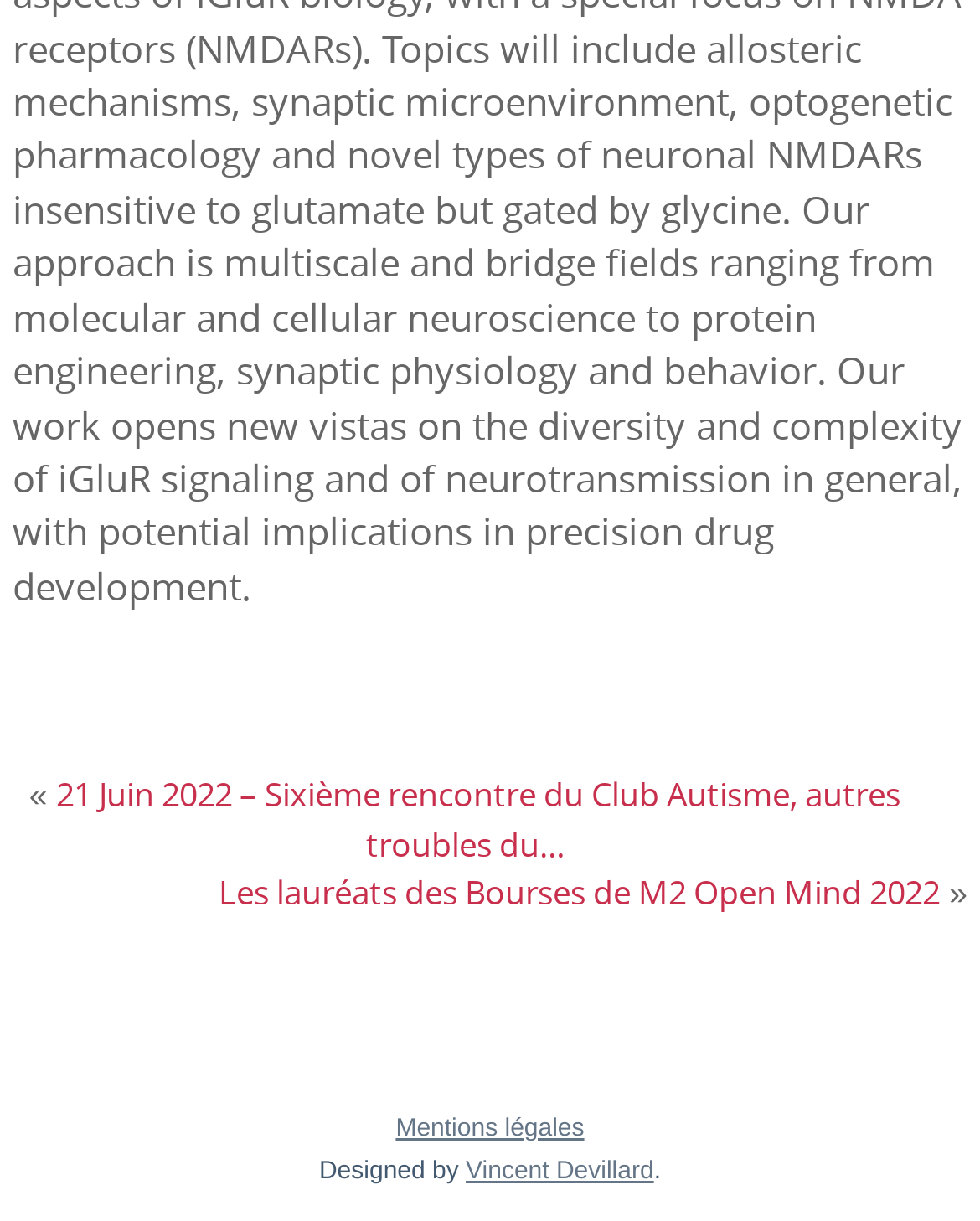Extract the bounding box coordinates of the UI element described: "Mentions légales". Provide the coordinates in the format [left, top, right, bottom] with values ranging from 0 to 1.

[0.404, 0.913, 0.596, 0.936]